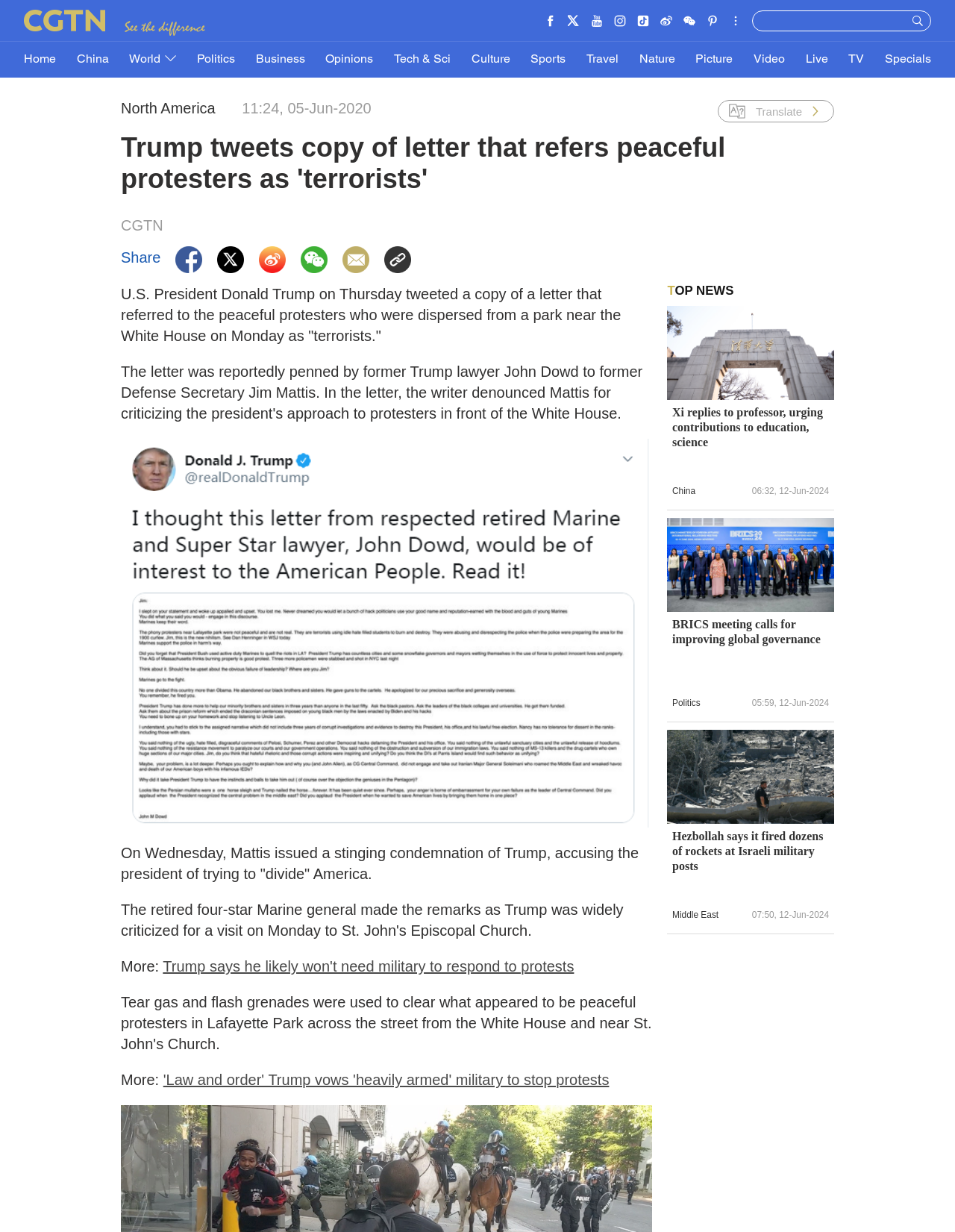Reply to the question with a single word or phrase:
What is the topic of the article?

Politics